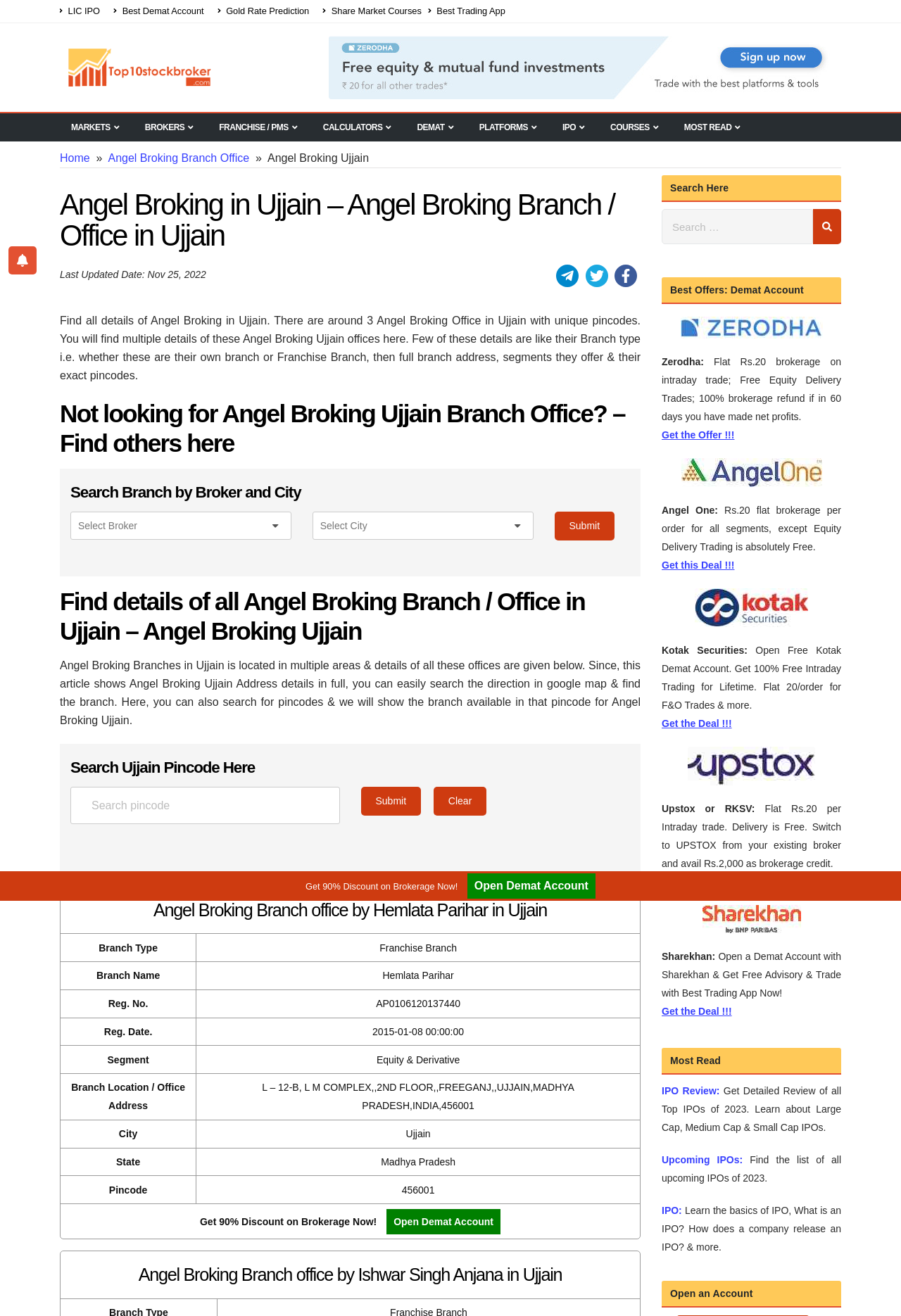What is the branch type of Hemlata Parihar's office? Analyze the screenshot and reply with just one word or a short phrase.

Franchise Branch